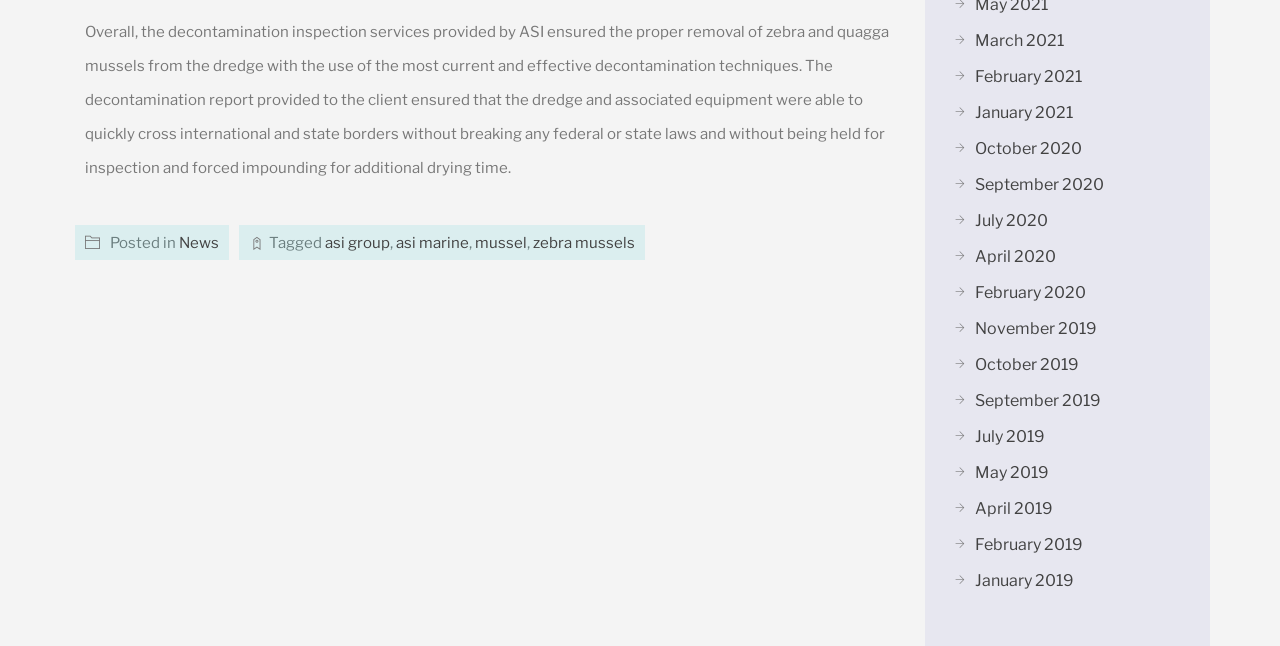Please locate the bounding box coordinates of the element that needs to be clicked to achieve the following instruction: "Read about asi group". The coordinates should be four float numbers between 0 and 1, i.e., [left, top, right, bottom].

[0.254, 0.362, 0.305, 0.39]